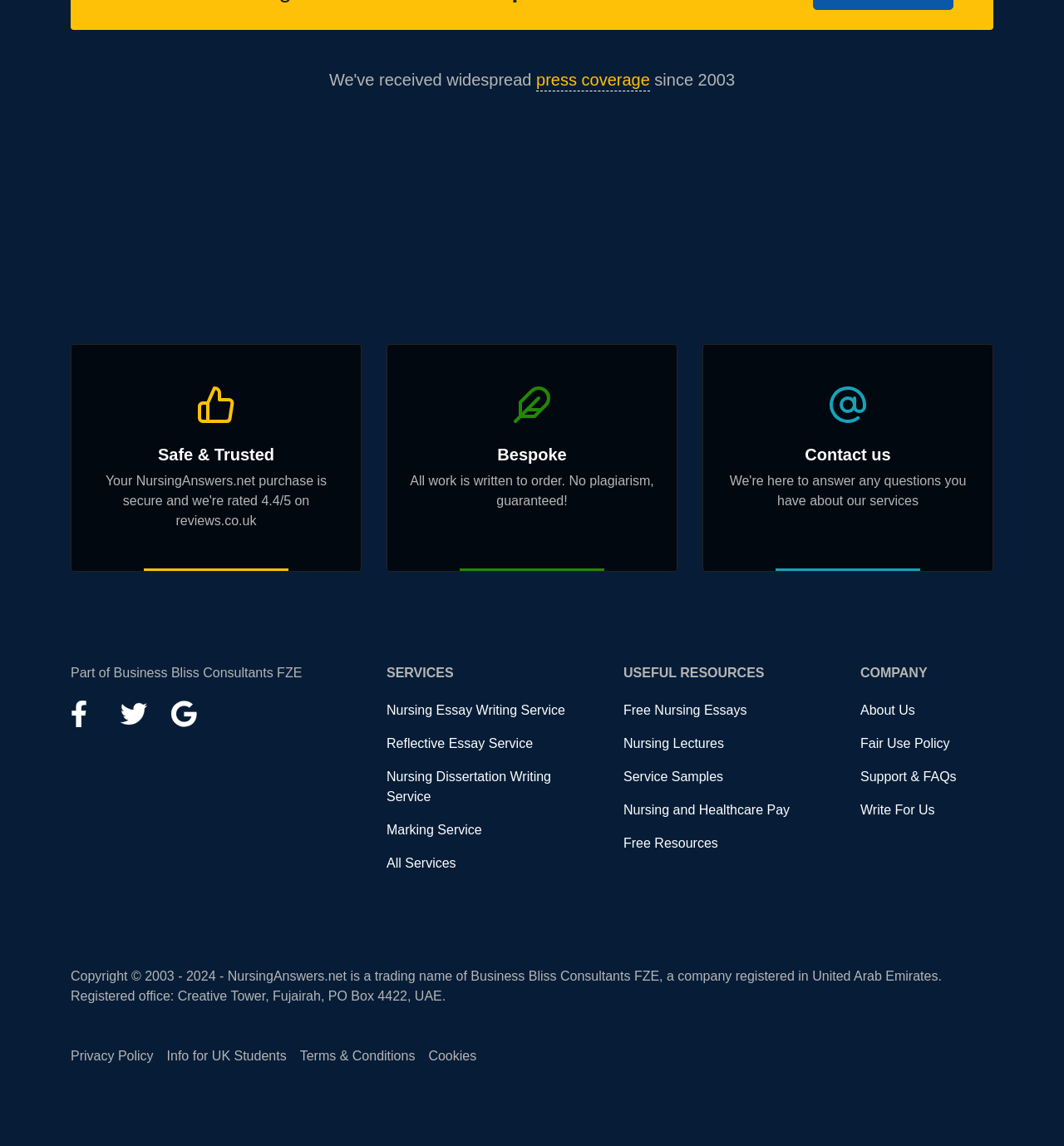Determine the bounding box coordinates for the element that should be clicked to follow this instruction: "View 'Nursing Essay Writing Service'". The coordinates should be given as four float numbers between 0 and 1, in the format [left, top, right, bottom].

[0.363, 0.613, 0.531, 0.626]